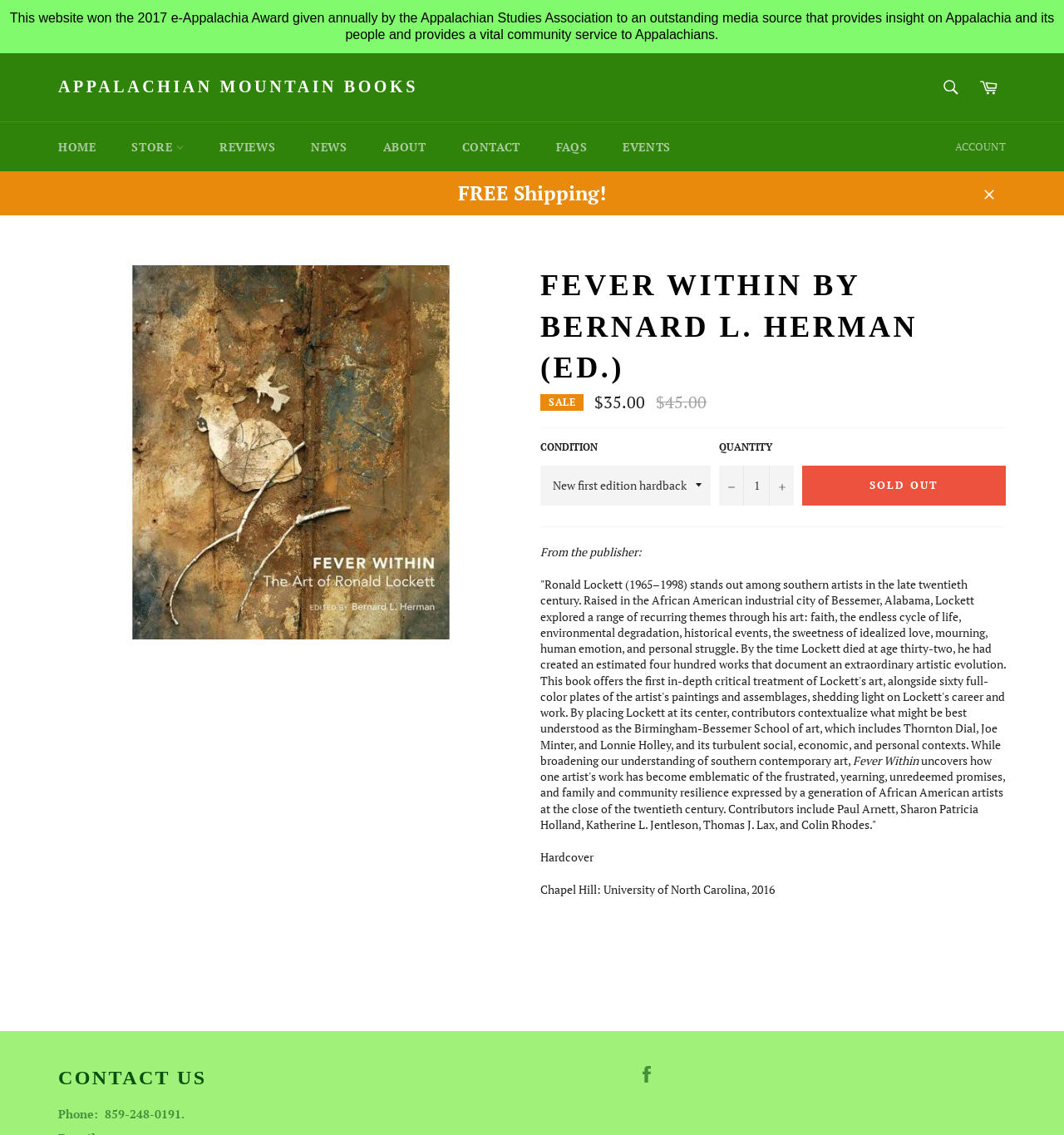What is the condition of the book?
Analyze the screenshot and provide a detailed answer to the question.

The condition of the book is not explicitly stated on the webpage, but there is a dropdown menu labeled 'CONDITION' that suggests the user can select from different conditions.